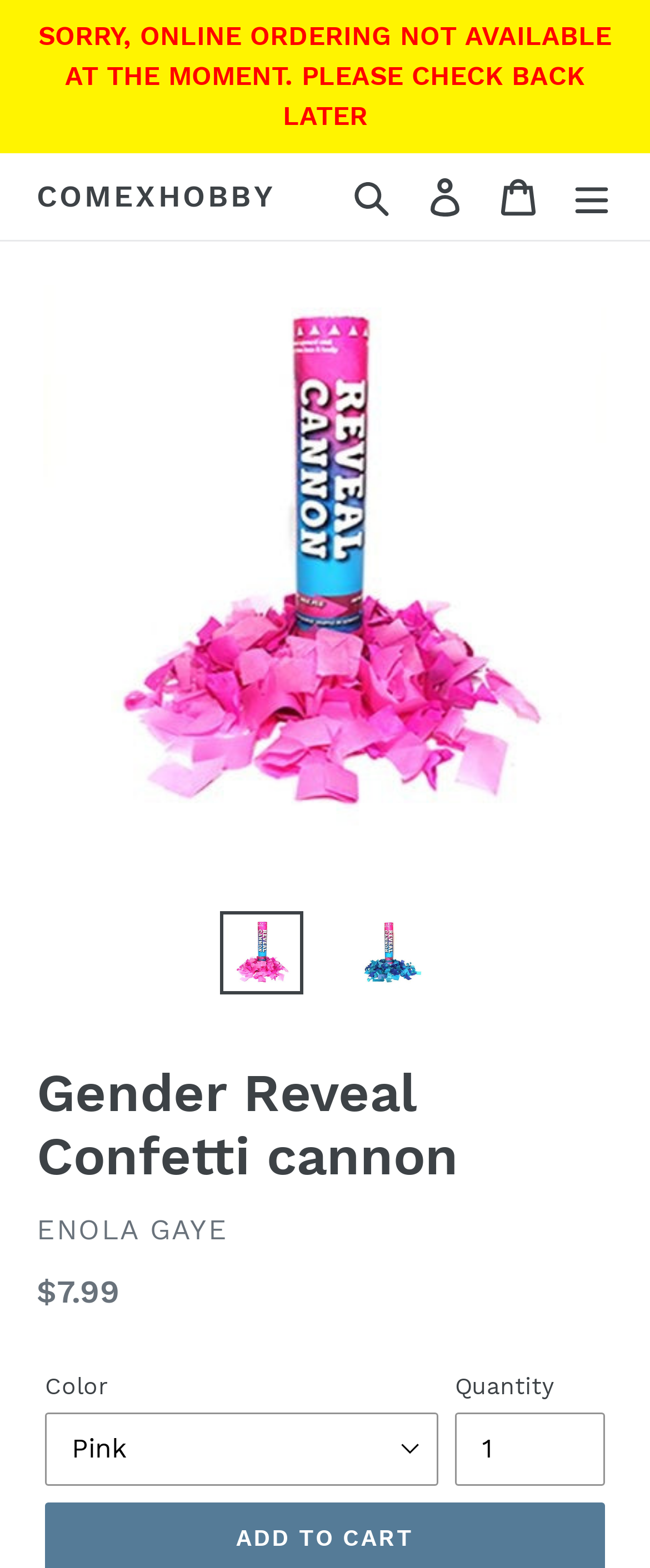Please give the bounding box coordinates of the area that should be clicked to fulfill the following instruction: "Log in to the account". The coordinates should be in the format of four float numbers from 0 to 1, i.e., [left, top, right, bottom].

[0.628, 0.102, 0.741, 0.149]